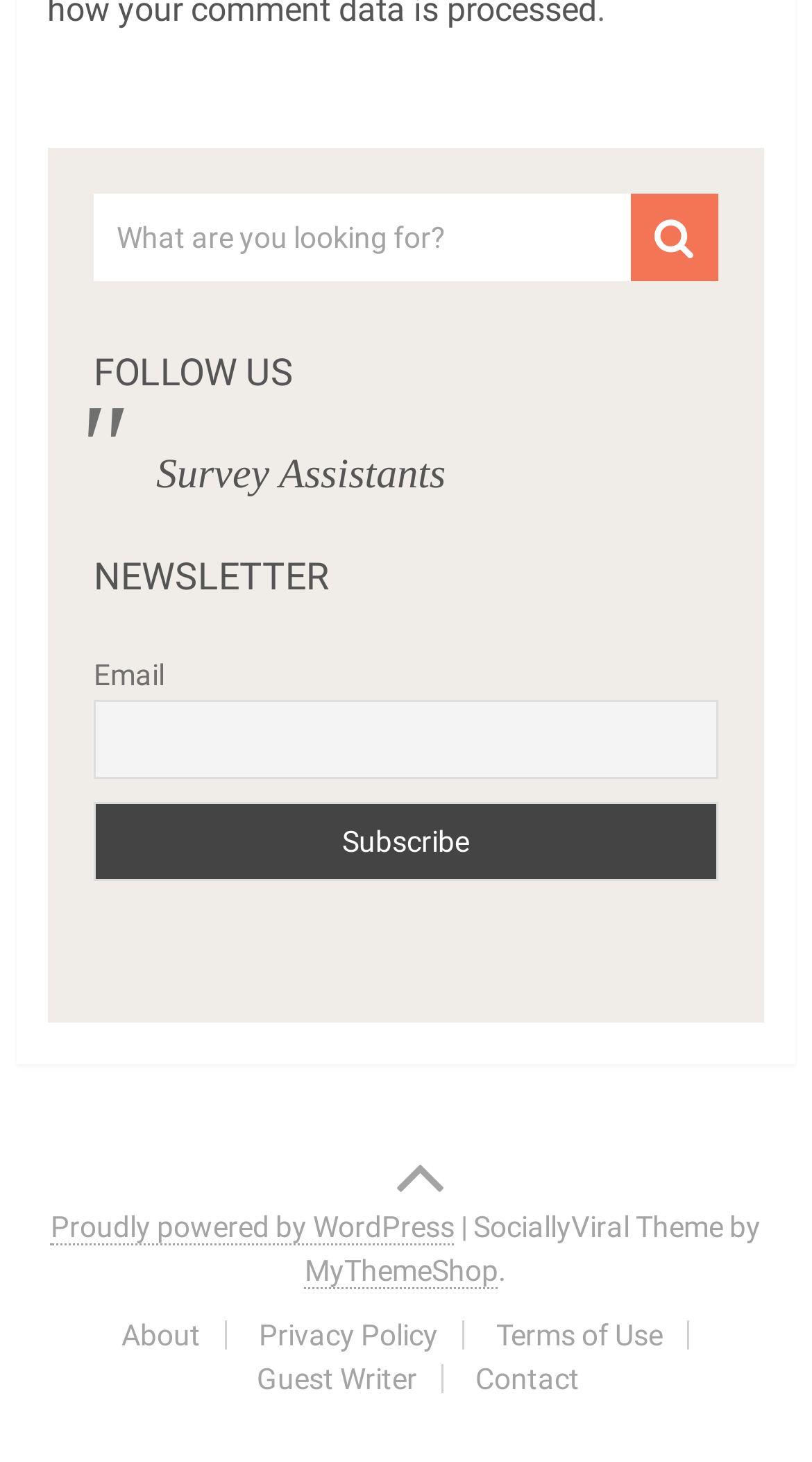What is required to subscribe to the newsletter?
Based on the image, provide your answer in one word or phrase.

Email